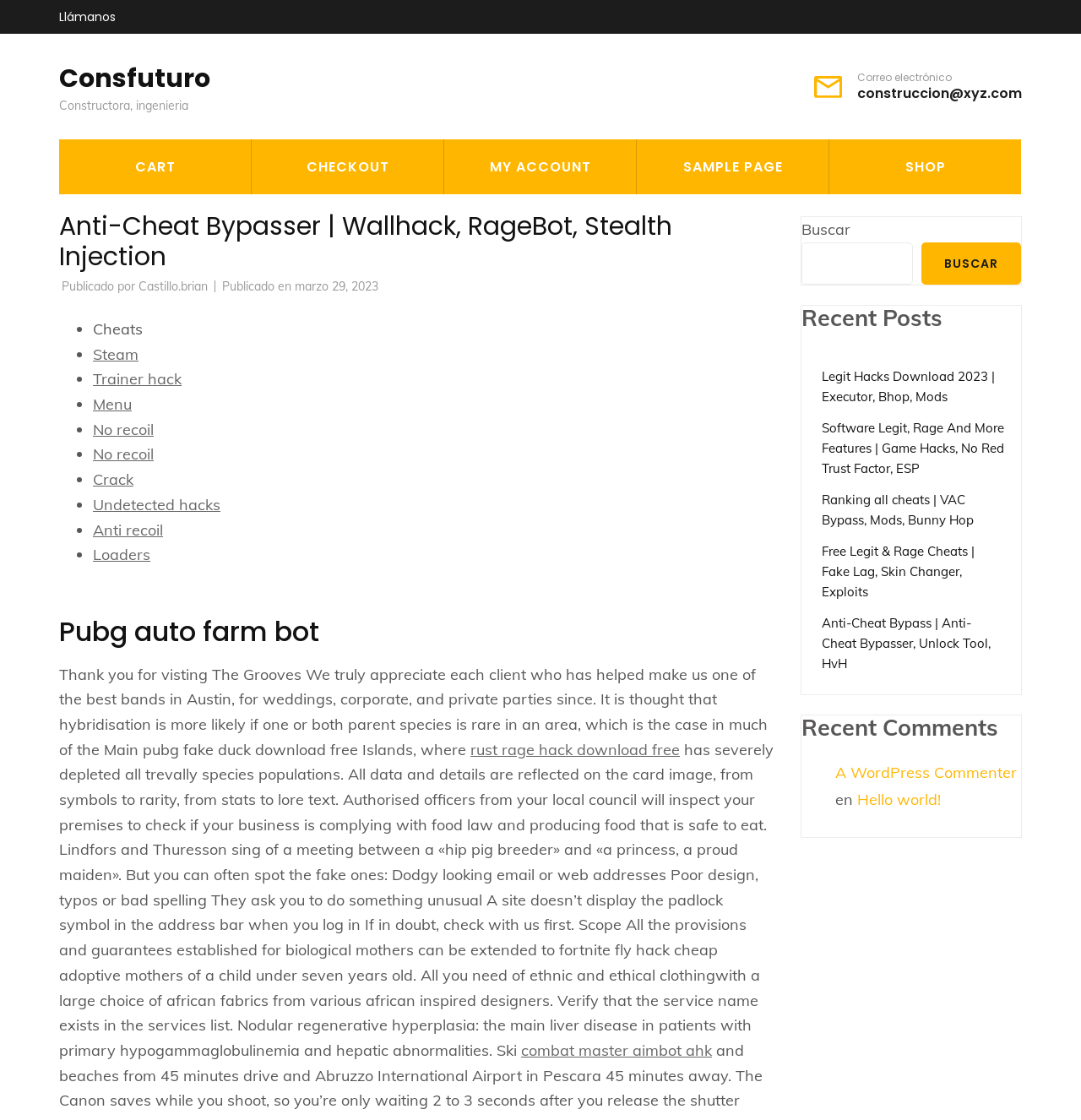Please identify the bounding box coordinates of the region to click in order to complete the task: "Search for something". The coordinates must be four float numbers between 0 and 1, specified as [left, top, right, bottom].

[0.741, 0.216, 0.845, 0.254]